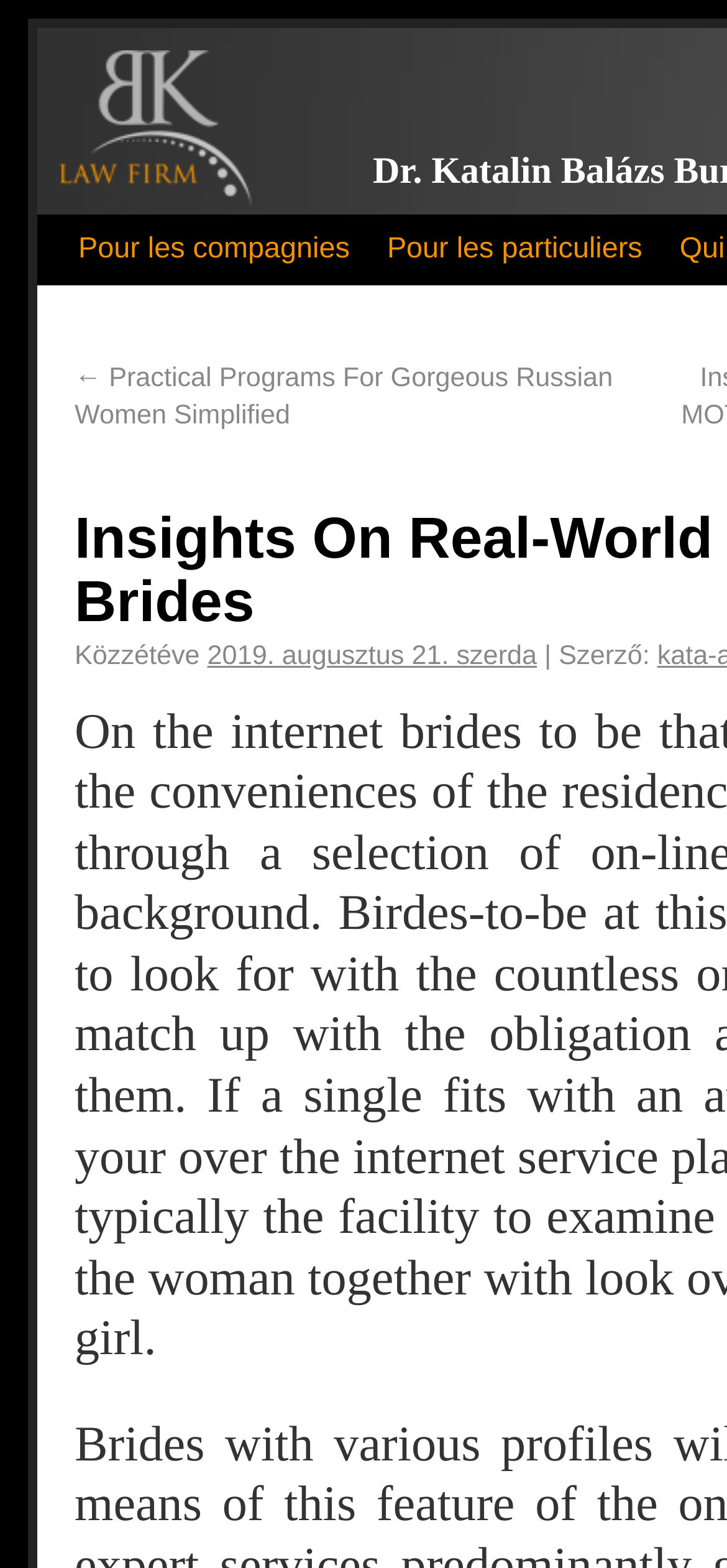Please give a one-word or short phrase response to the following question: 
What is the name of the law firm?

Dr. Katalin Balázs Bureau d'avocat